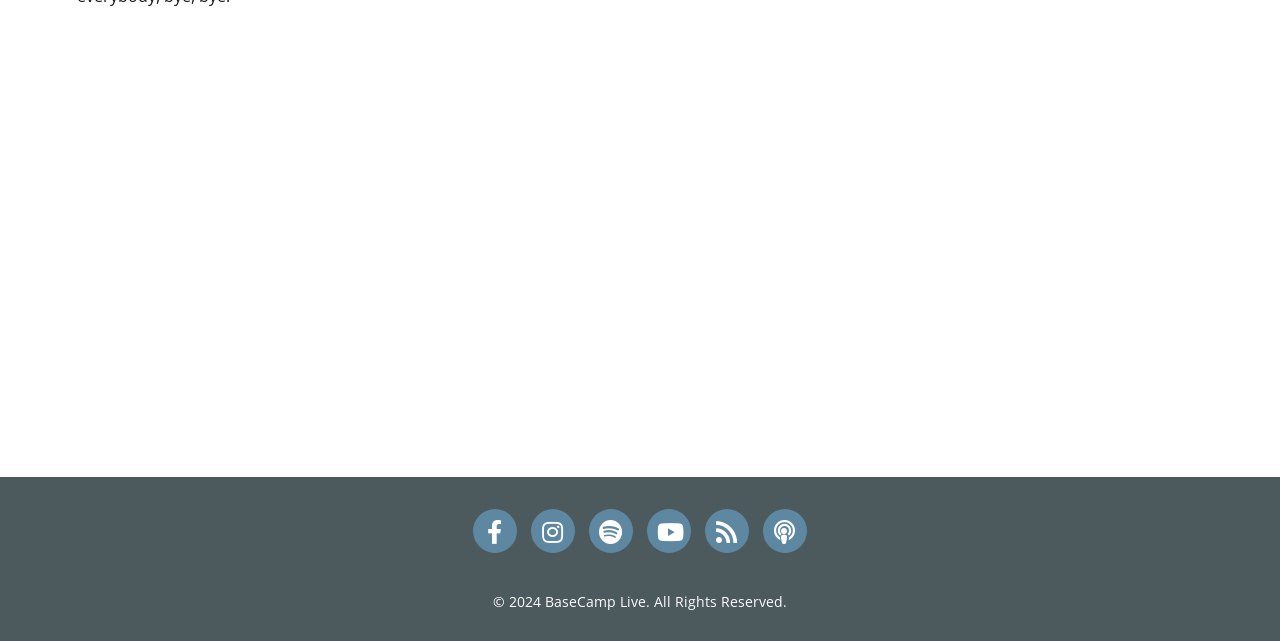Show the bounding box coordinates for the HTML element as described: "Rapidly Evolving Cultural Landscape".

[0.064, 0.369, 0.274, 0.413]